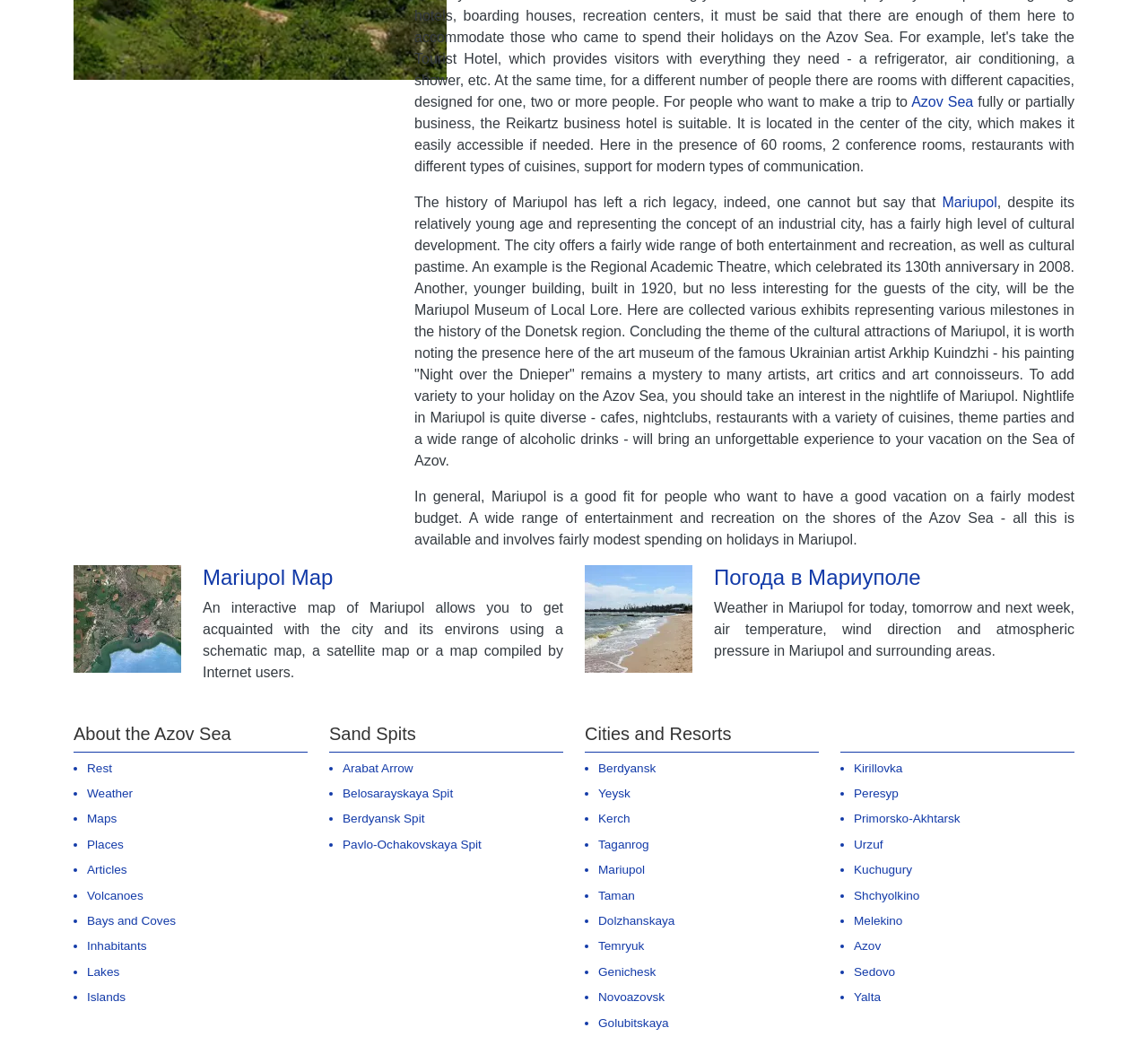Locate the bounding box coordinates of the UI element described by: "Belosarayskaya Spit". The bounding box coordinates should consist of four float numbers between 0 and 1, i.e., [left, top, right, bottom].

[0.298, 0.746, 0.395, 0.759]